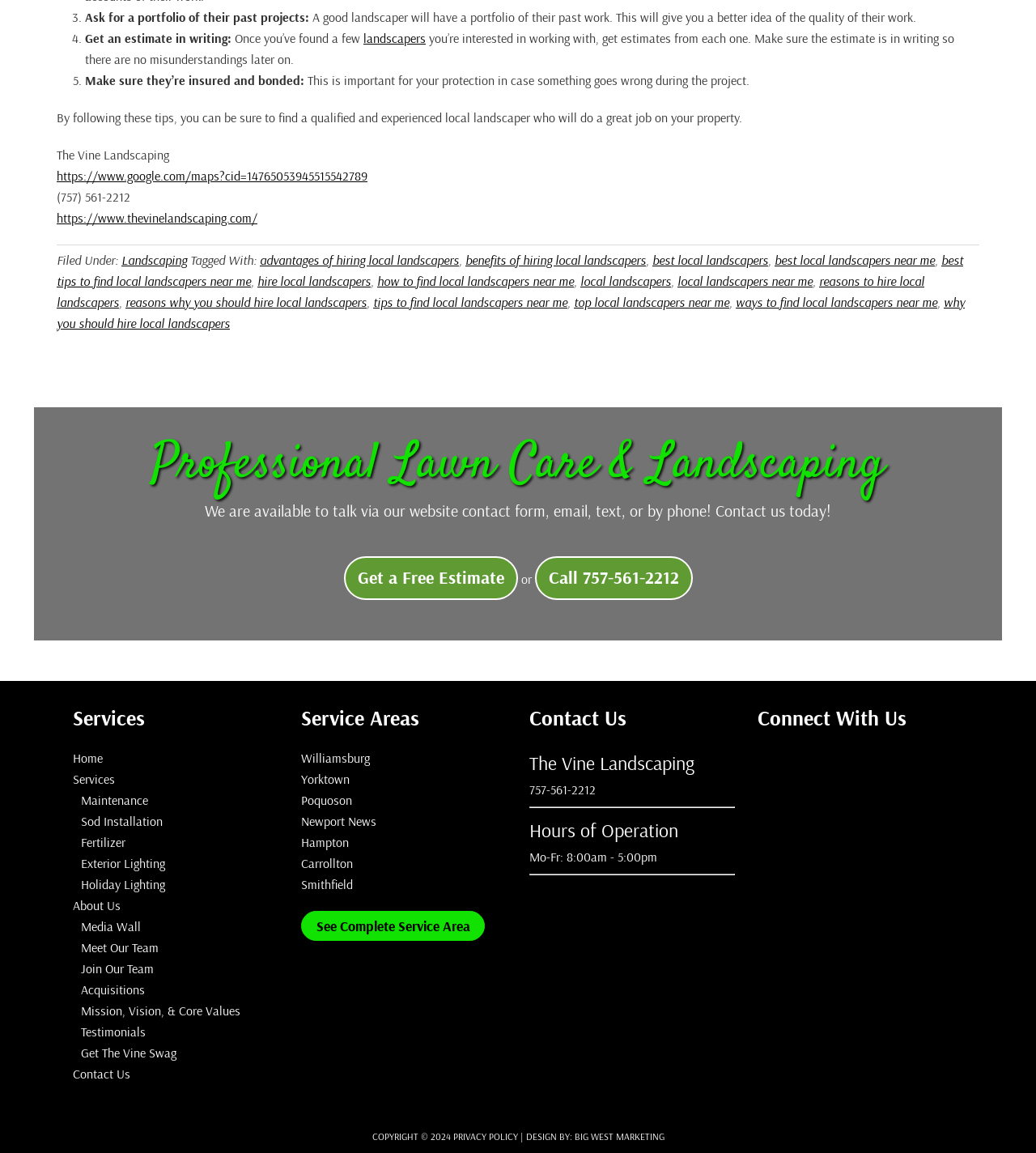Find the bounding box coordinates of the element you need to click on to perform this action: 'See Complete Service Area'. The coordinates should be represented by four float values between 0 and 1, in the format [left, top, right, bottom].

[0.291, 0.79, 0.468, 0.816]